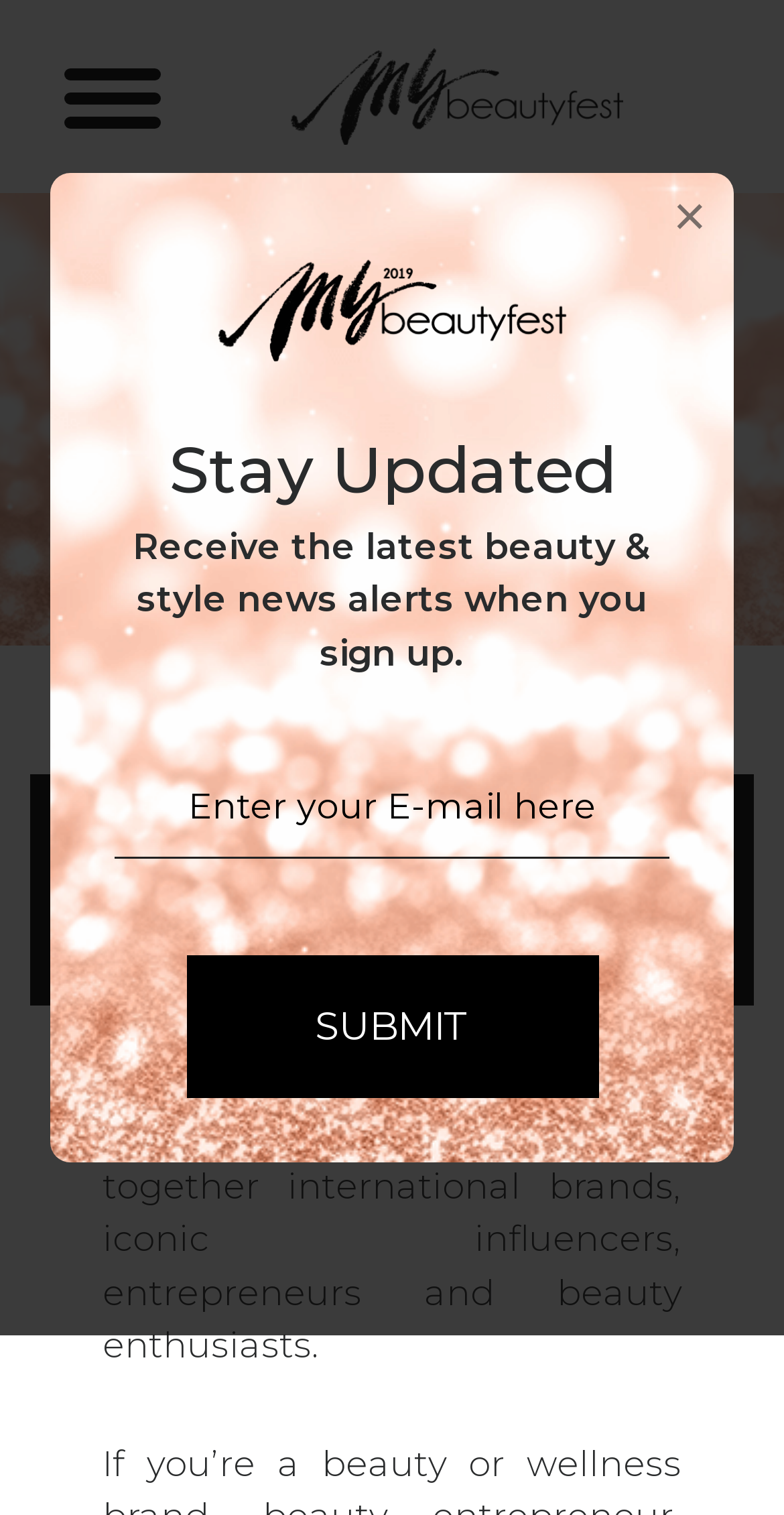What is the location of the 'Submit' button?
Please give a detailed and thorough answer to the question, covering all relevant points.

The 'Submit' button is located below the textbox, with a bounding box coordinate of [0.237, 0.631, 0.763, 0.724], indicating its position on the webpage.